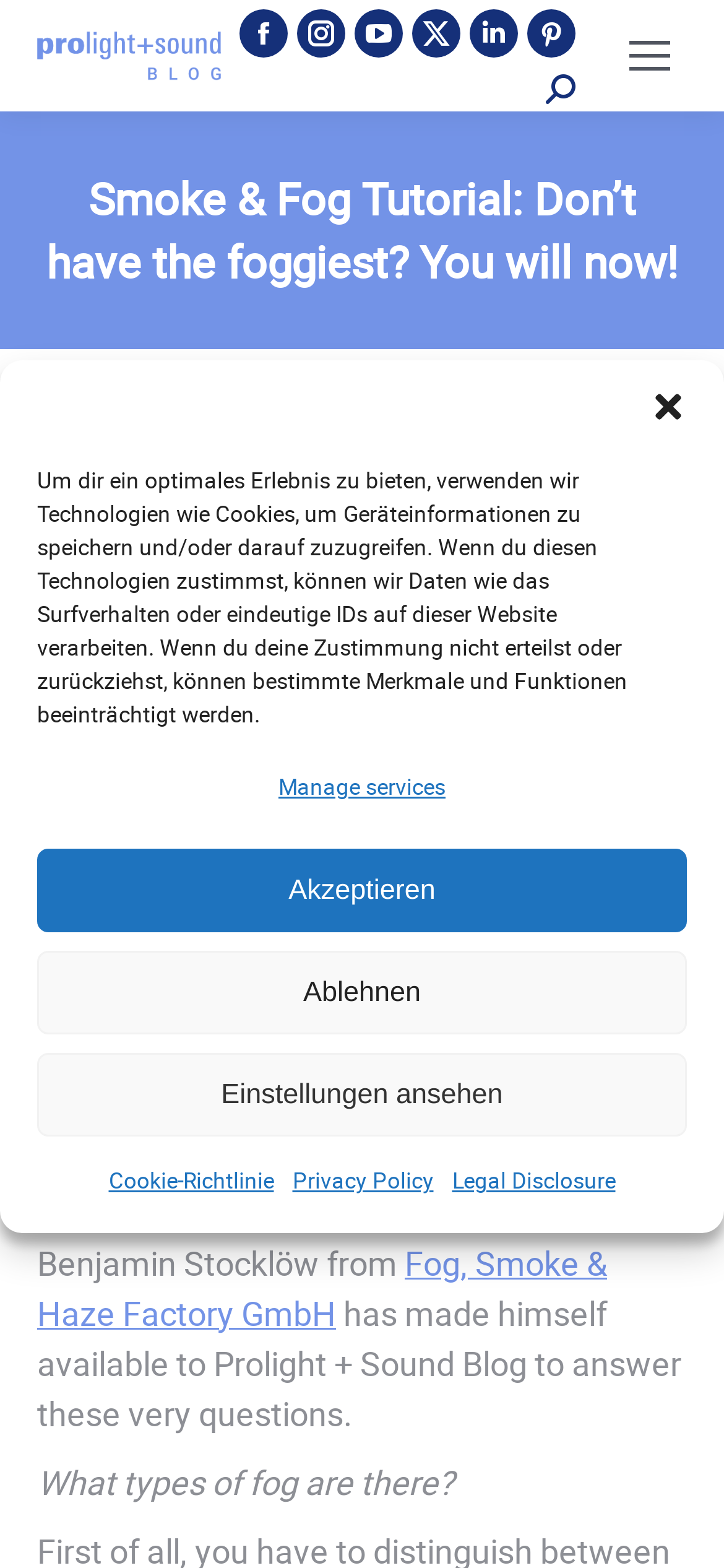Provide the bounding box coordinates of the HTML element described as: "alt="Prolight + Sound Blog"". The bounding box coordinates should be four float numbers between 0 and 1, i.e., [left, top, right, bottom].

[0.051, 0.018, 0.305, 0.053]